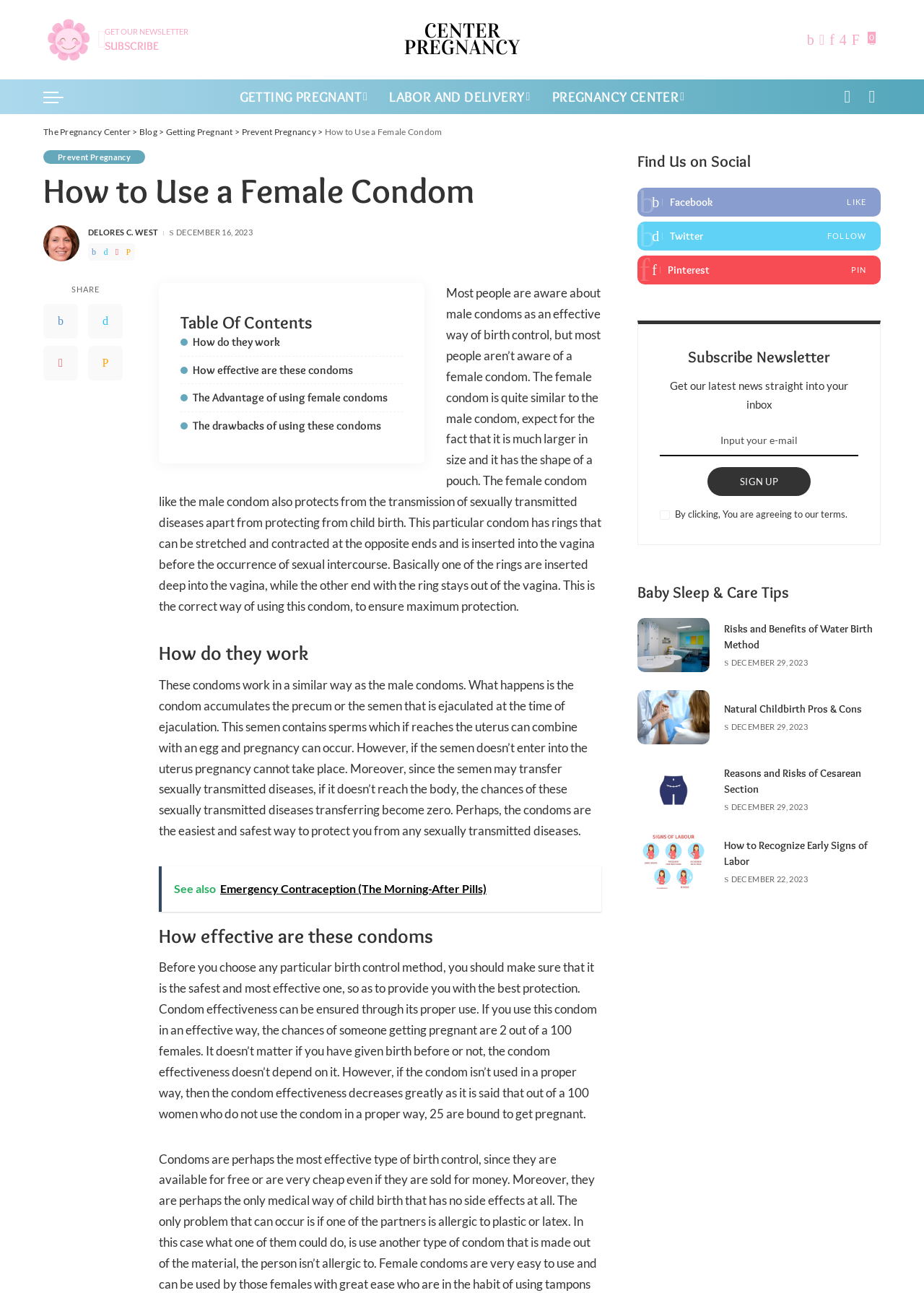Answer the question with a brief word or phrase:
How is a female condom inserted?

into the vagina